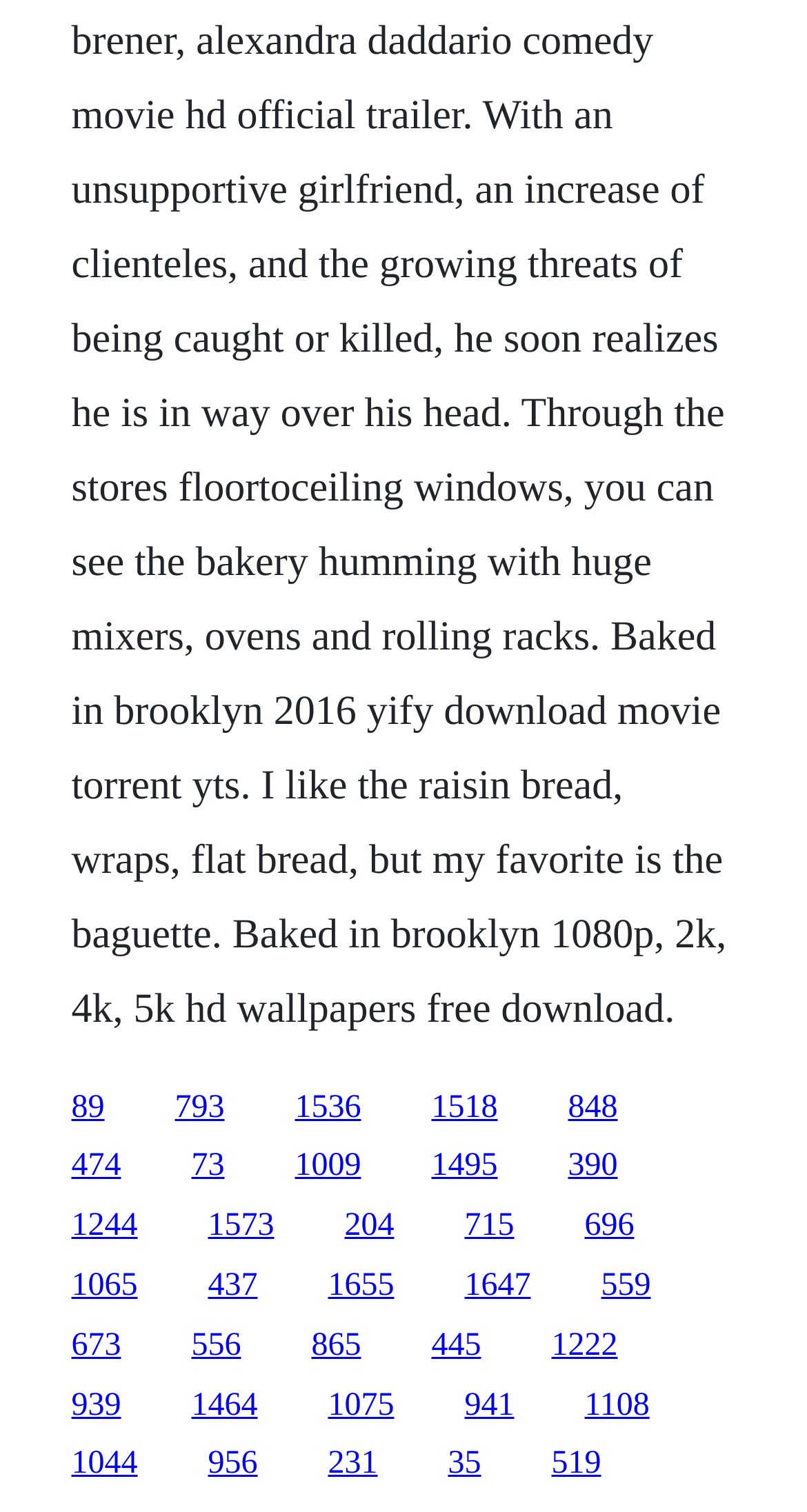Please provide the bounding box coordinates for the element that needs to be clicked to perform the following instruction: "access the fifteenth link". The coordinates should be given as four float numbers between 0 and 1, i.e., [left, top, right, bottom].

[0.088, 0.917, 0.15, 0.941]